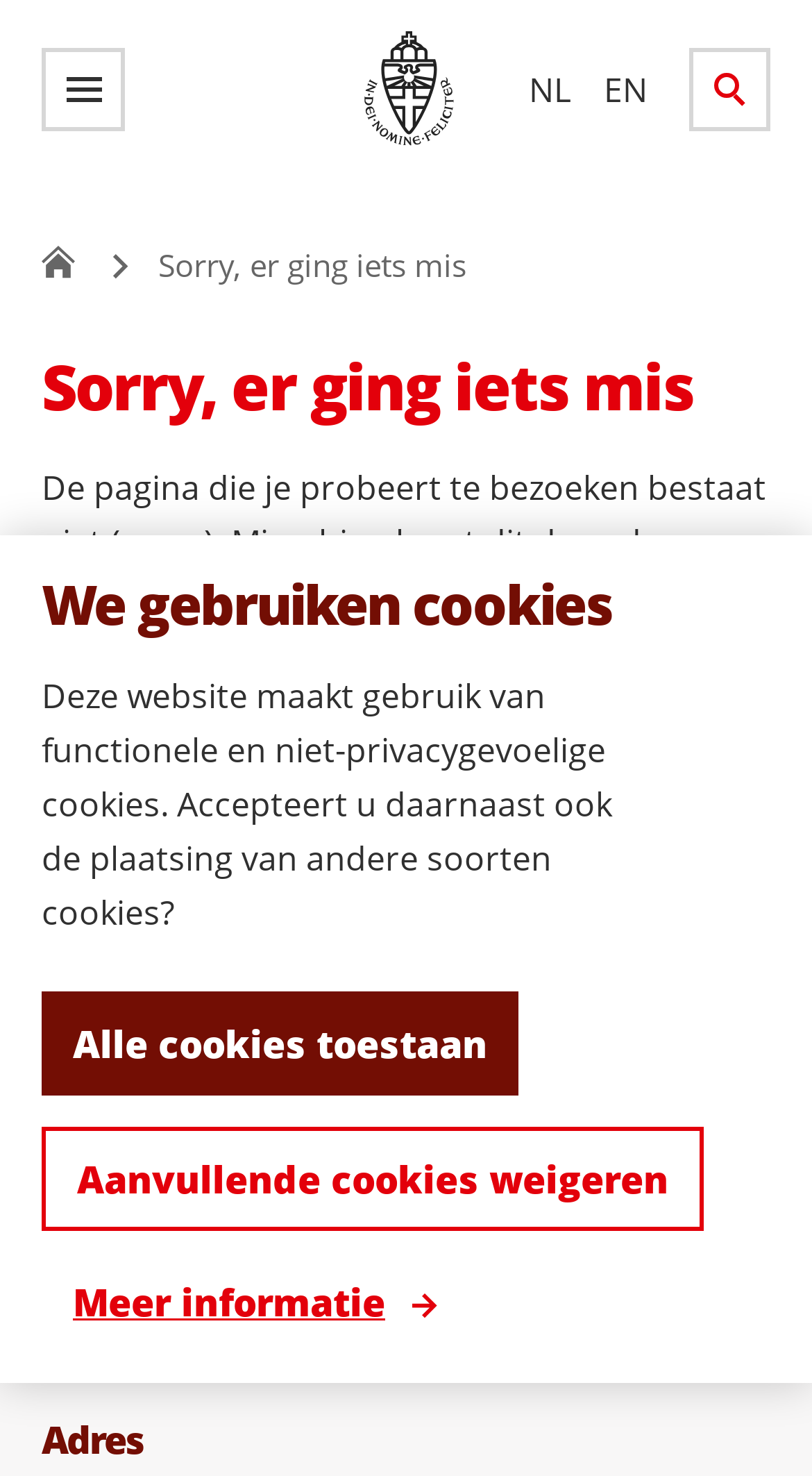Based on the element description: "parent_node: Radboud Universiteit aria-label="Zoeken"", identify the UI element and provide its bounding box coordinates. Use four float numbers between 0 and 1, [left, top, right, bottom].

[0.849, 0.032, 0.949, 0.088]